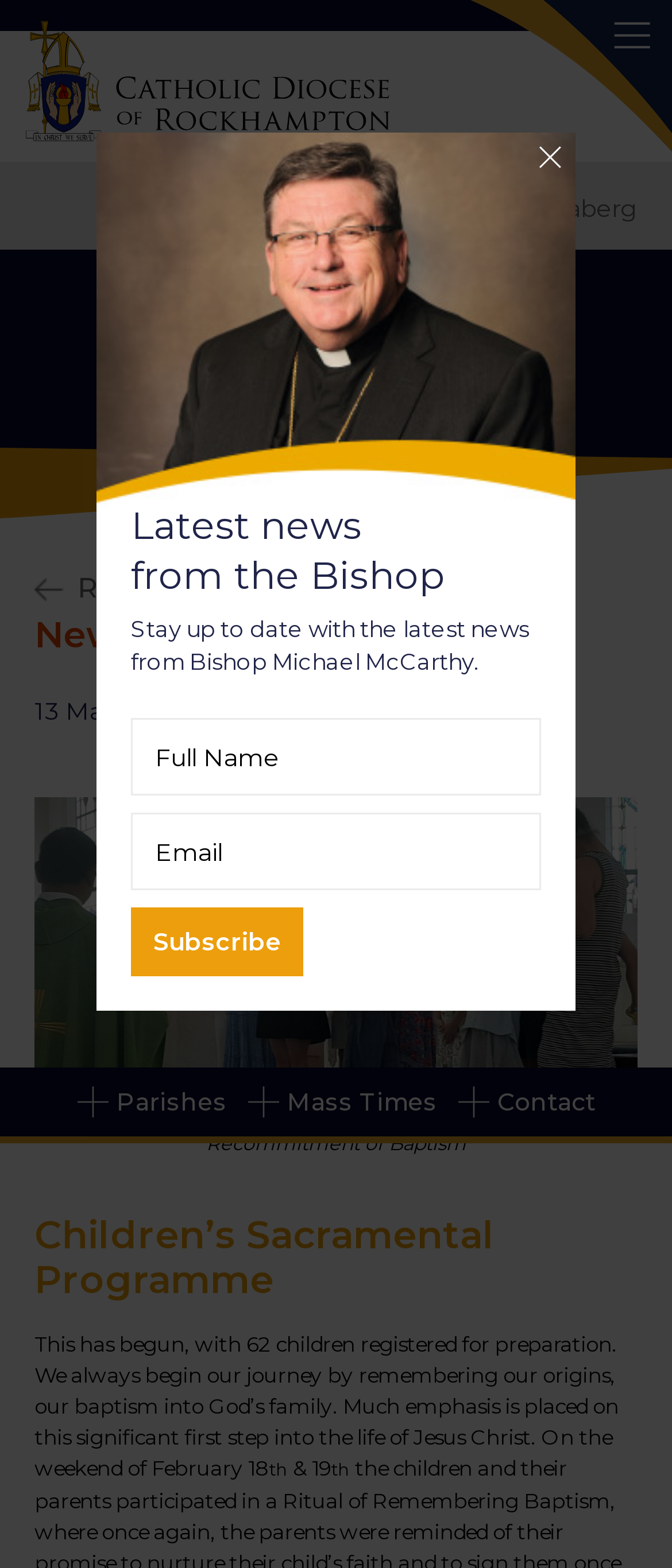Pinpoint the bounding box coordinates of the element you need to click to execute the following instruction: "read the Diocesan Newsletter". The bounding box should be represented by four float numbers between 0 and 1, in the format [left, top, right, bottom].

[0.0, 0.21, 1.0, 0.243]